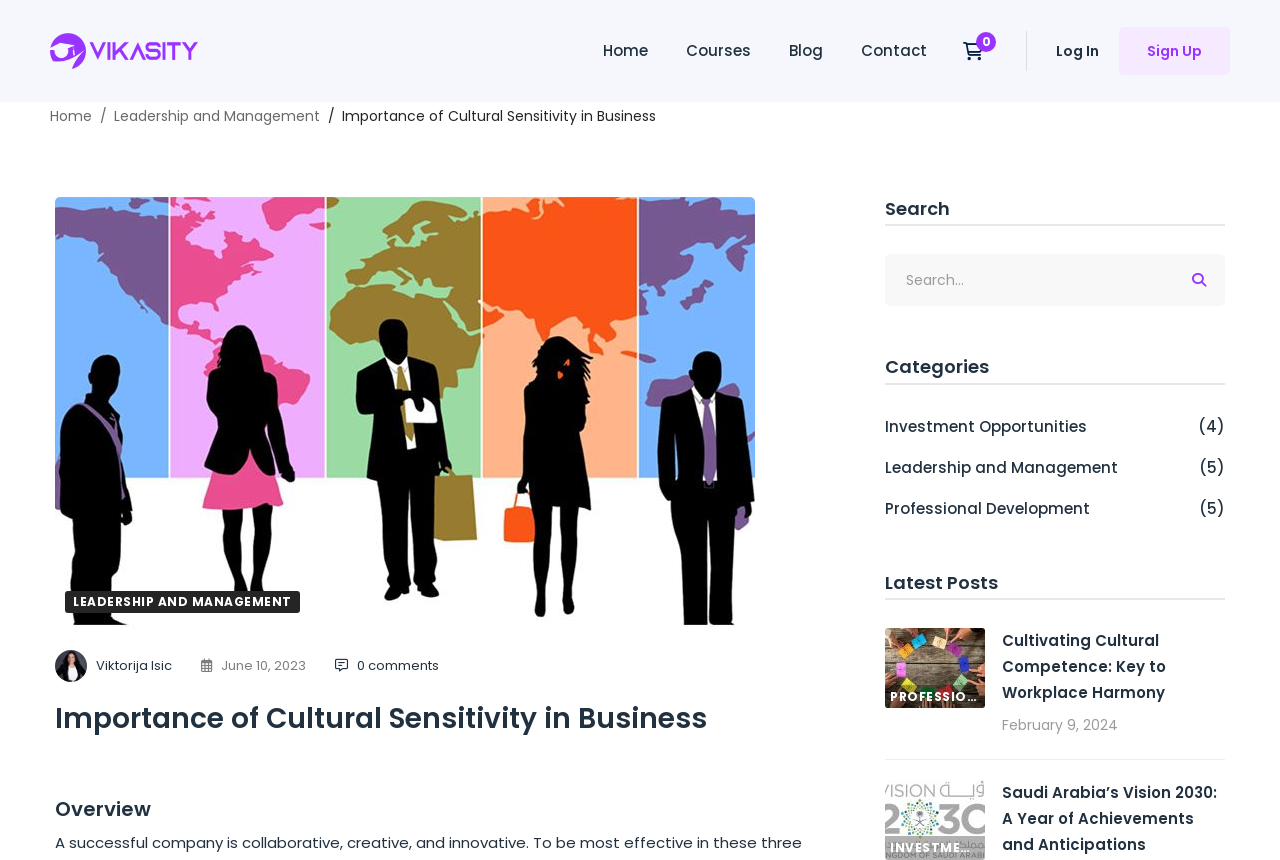What is the title of the latest post?
Using the information from the image, provide a comprehensive answer to the question.

The latest post is listed under the 'Latest Posts' section, and its title is 'Cultivating Cultural Competence: Key to Workplace Harmony', which is also a link.